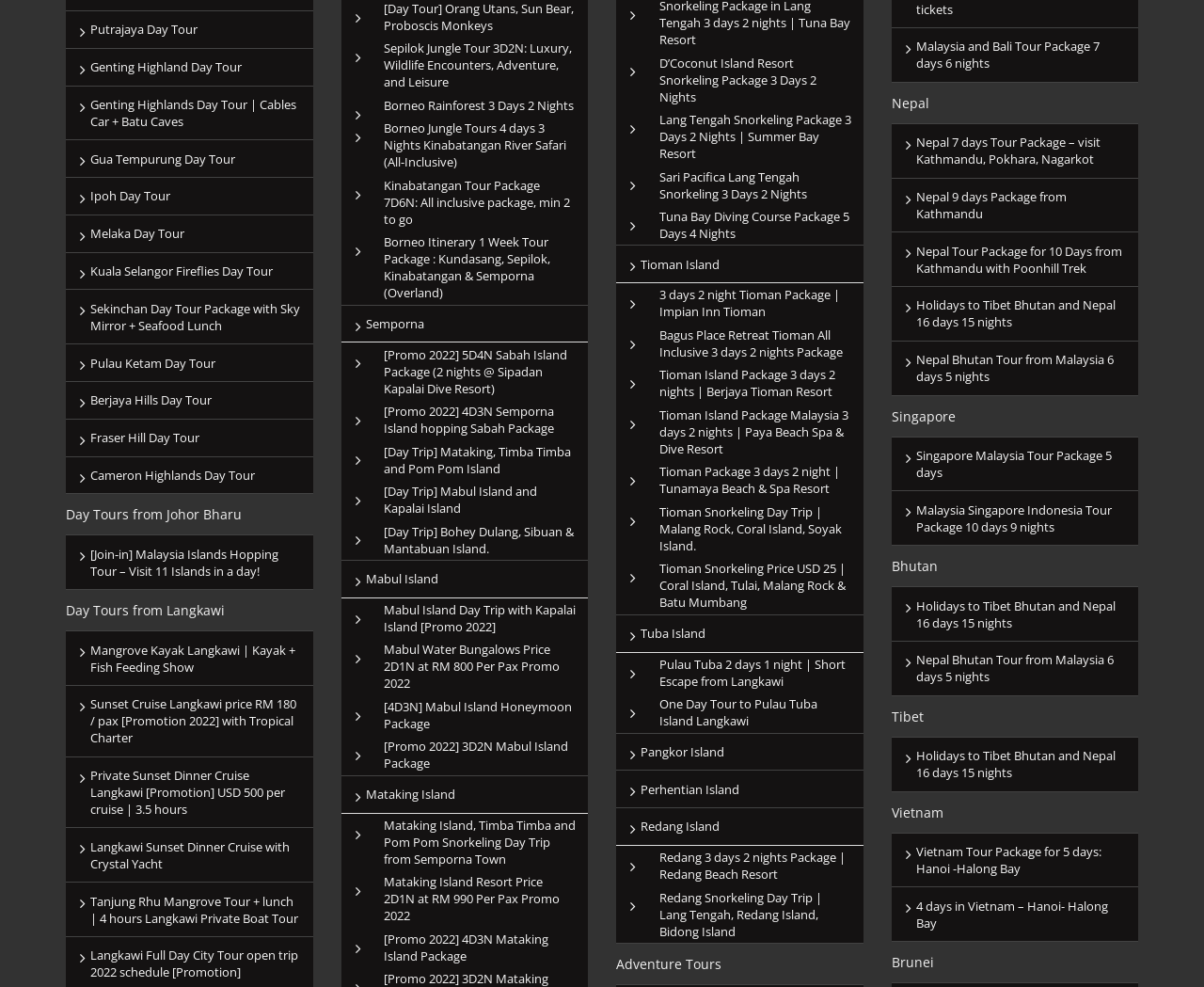What is the theme of the 'Adventure Tours' section?
Refer to the image and give a detailed response to the question.

The 'Adventure Tours' section is likely related to outdoor activities and adventure travel, as it is placed alongside other sections focused on travel and tourism.